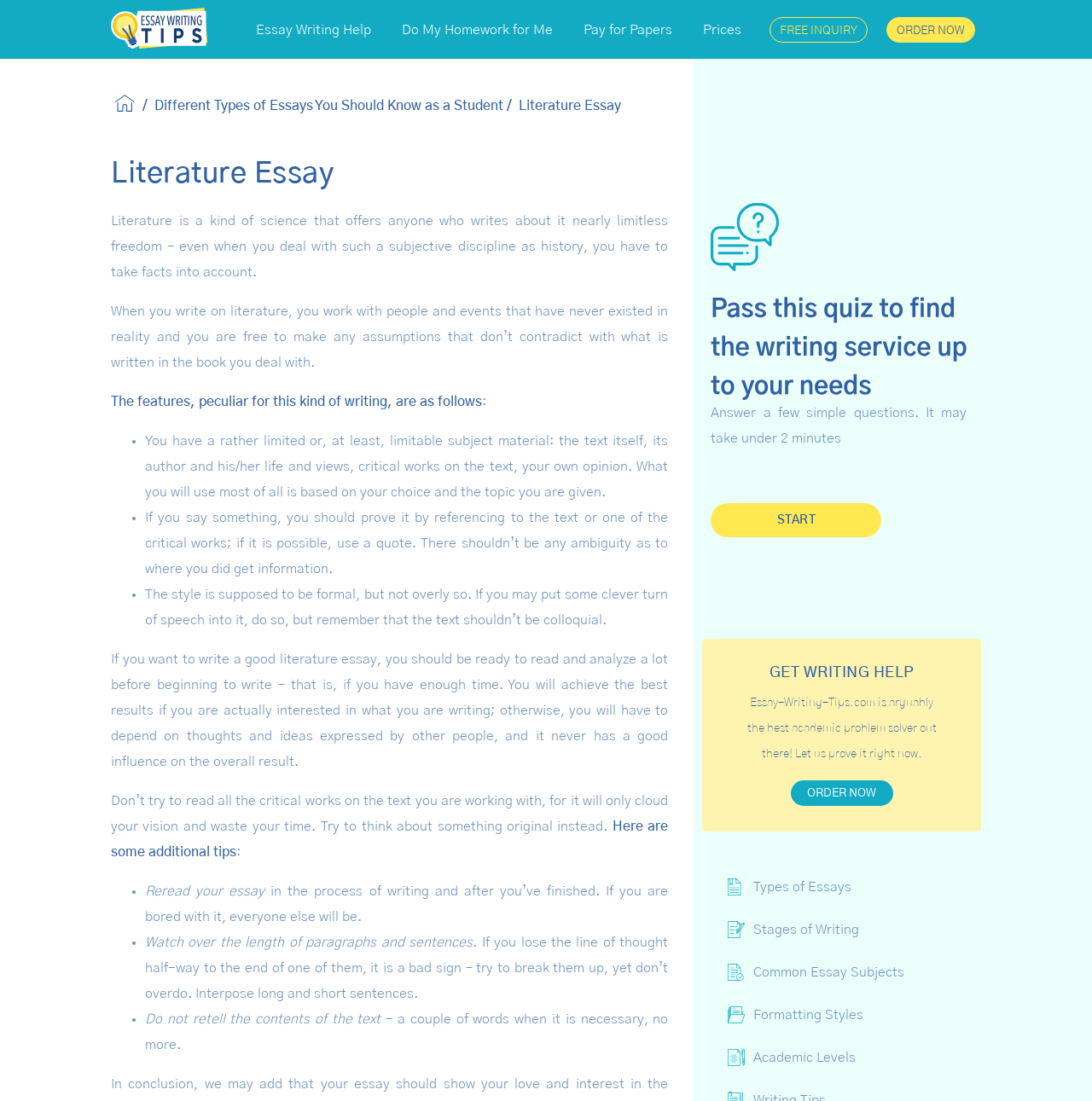Please find and report the bounding box coordinates of the element to click in order to perform the following action: "Click on ORDER NOW". The coordinates should be expressed as four float numbers between 0 and 1, in the format [left, top, right, bottom].

[0.812, 0.015, 0.893, 0.038]